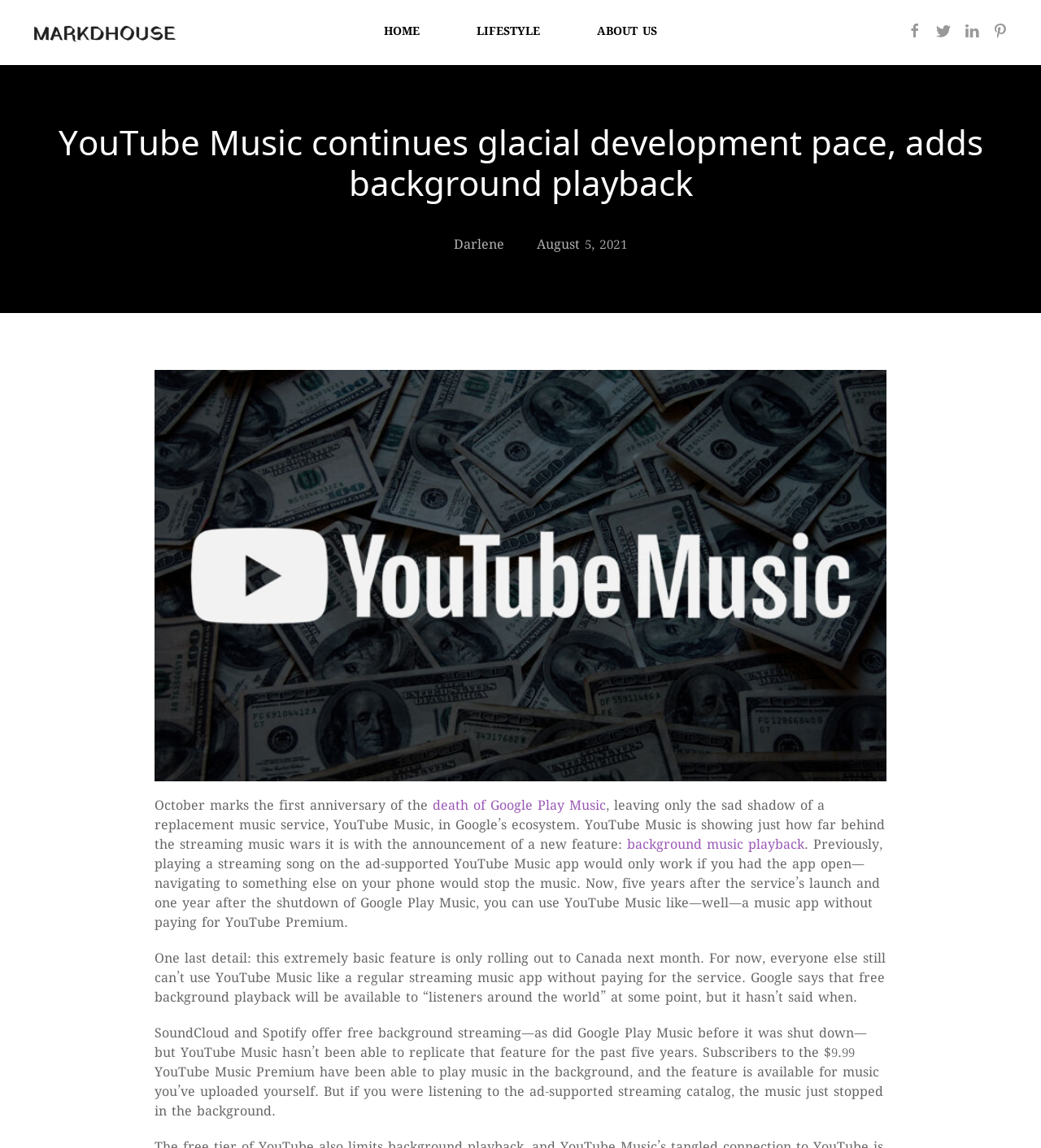Describe all the key features of the webpage in detail.

The webpage appears to be a news article or blog post discussing YouTube Music's development pace and its recent addition of background playback. At the top of the page, there is a header section with links to "HOME", "LIFESTYLE", and "ABOUT US" on the left, and social media links to Facebook, Twitter, LinkedIn, and Pinterest on the right. 

Below the header section, there is a large heading that reads "YouTube Music continues glacial development pace, adds background playback". 

To the right of the heading, there is a section with the author's name "Darlene" and a timestamp "August 5, 2021". 

Below this section, there is a large image that takes up most of the width of the page. 

The main content of the article starts below the image. The text begins by mentioning the anniversary of Google Play Music's death and how YouTube Music is still lagging behind in the streaming music wars. The article then discusses the new feature of background music playback, which allows users to play music in the background without having the app open. However, this feature is only available in Canada for now and will be rolled out to other countries later. 

The article also compares YouTube Music to other music streaming services like SoundCloud and Spotify, which have offered free background streaming for a long time. The text is divided into several paragraphs, with links to "death of Google Play Music" and "background music playback" scattered throughout the article.